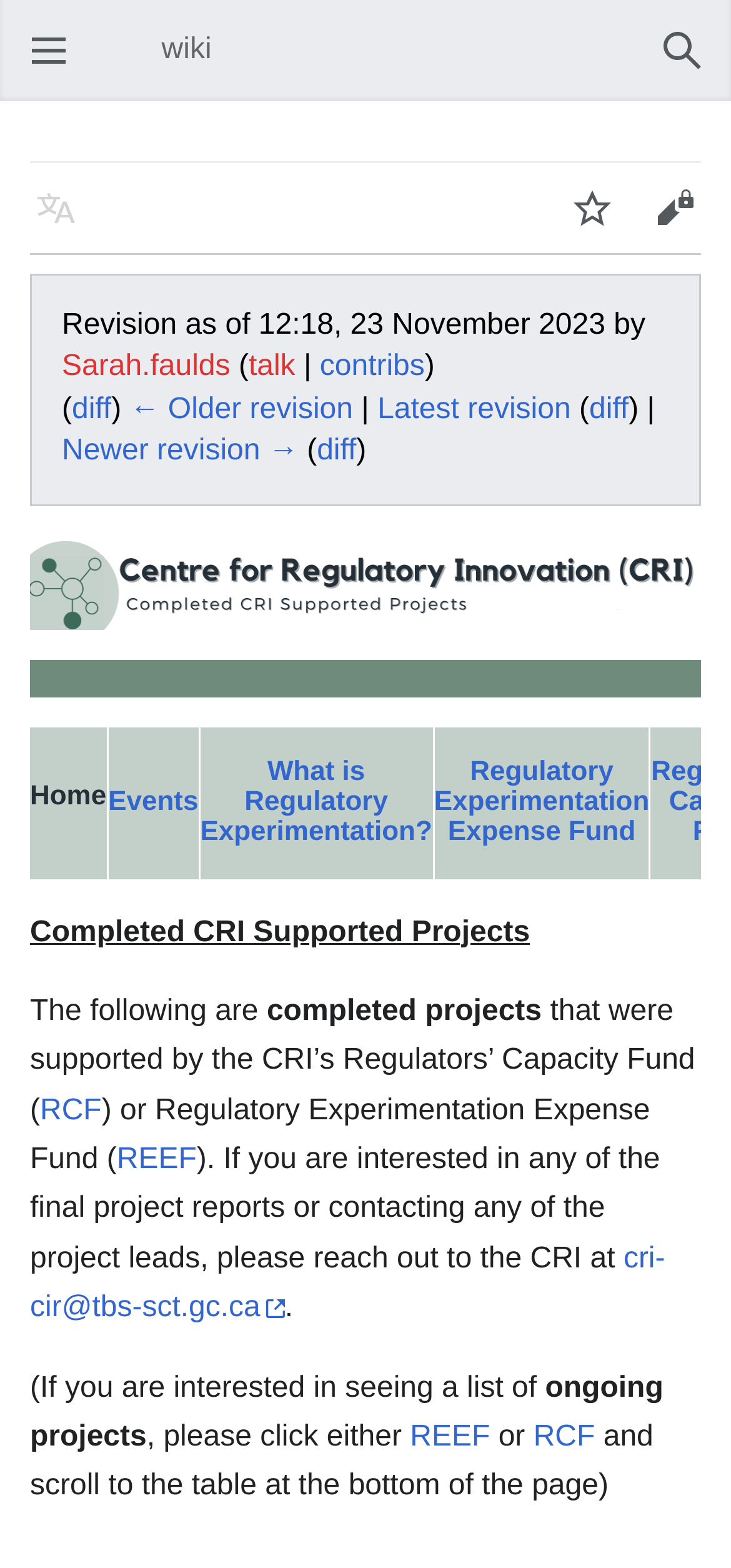How many buttons are in the navigation section?
Refer to the image and provide a concise answer in one word or phrase.

5